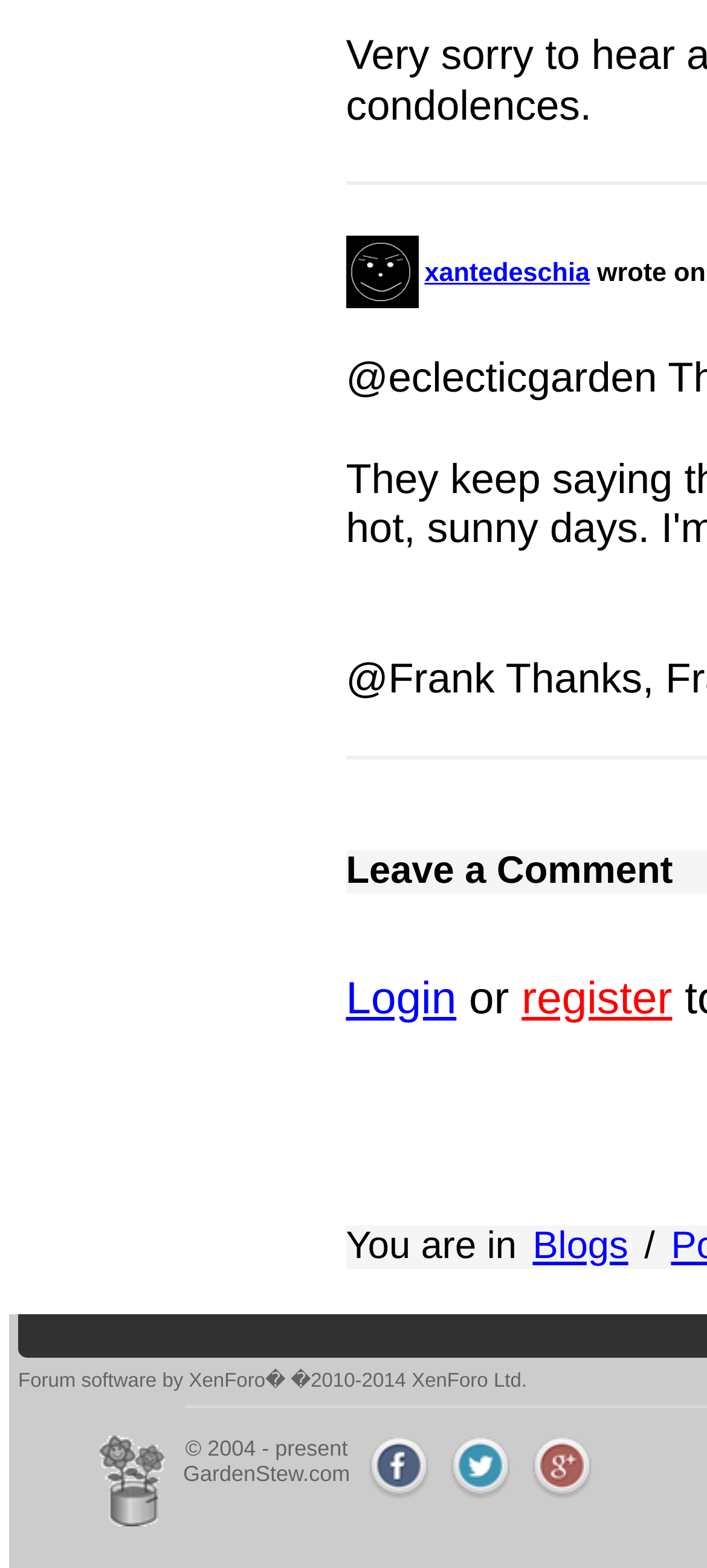What is the purpose of the link 'Leave a Comment'?
Based on the screenshot, provide a one-word or short-phrase response.

To leave a comment